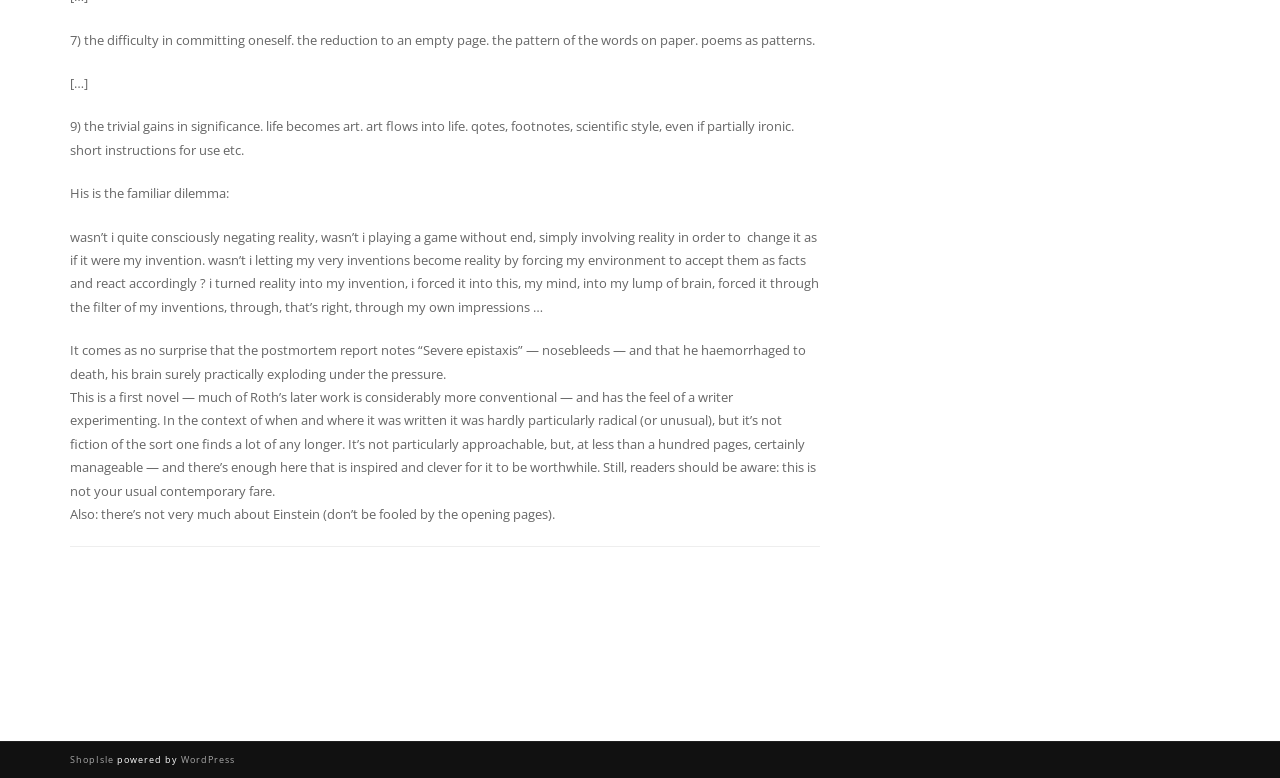Find the bounding box coordinates for the UI element that matches this description: "ShopIsle".

[0.055, 0.968, 0.091, 0.985]